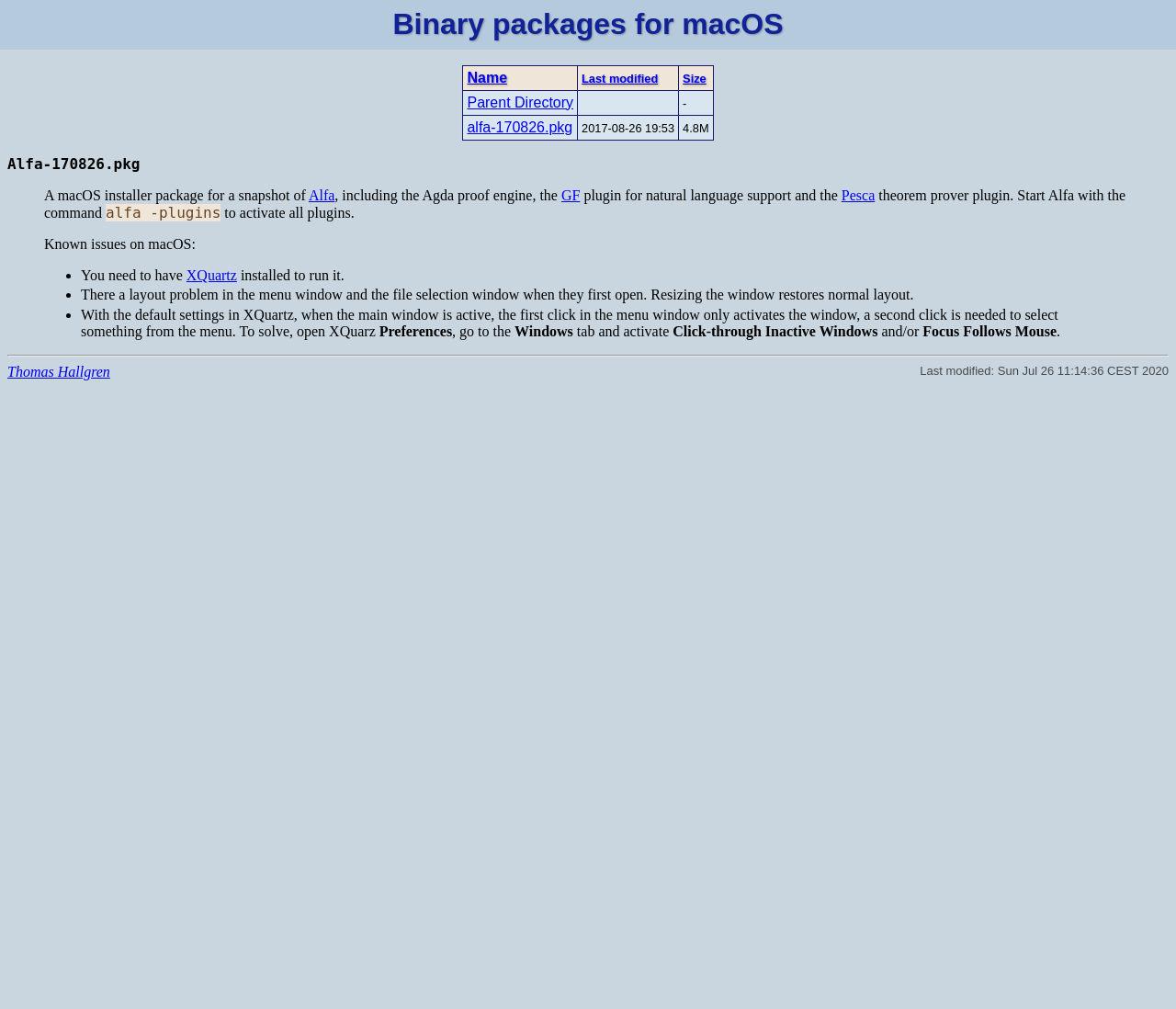Respond with a single word or phrase for the following question: 
What is the name of the macOS installer package?

Alfa-170826.pkg